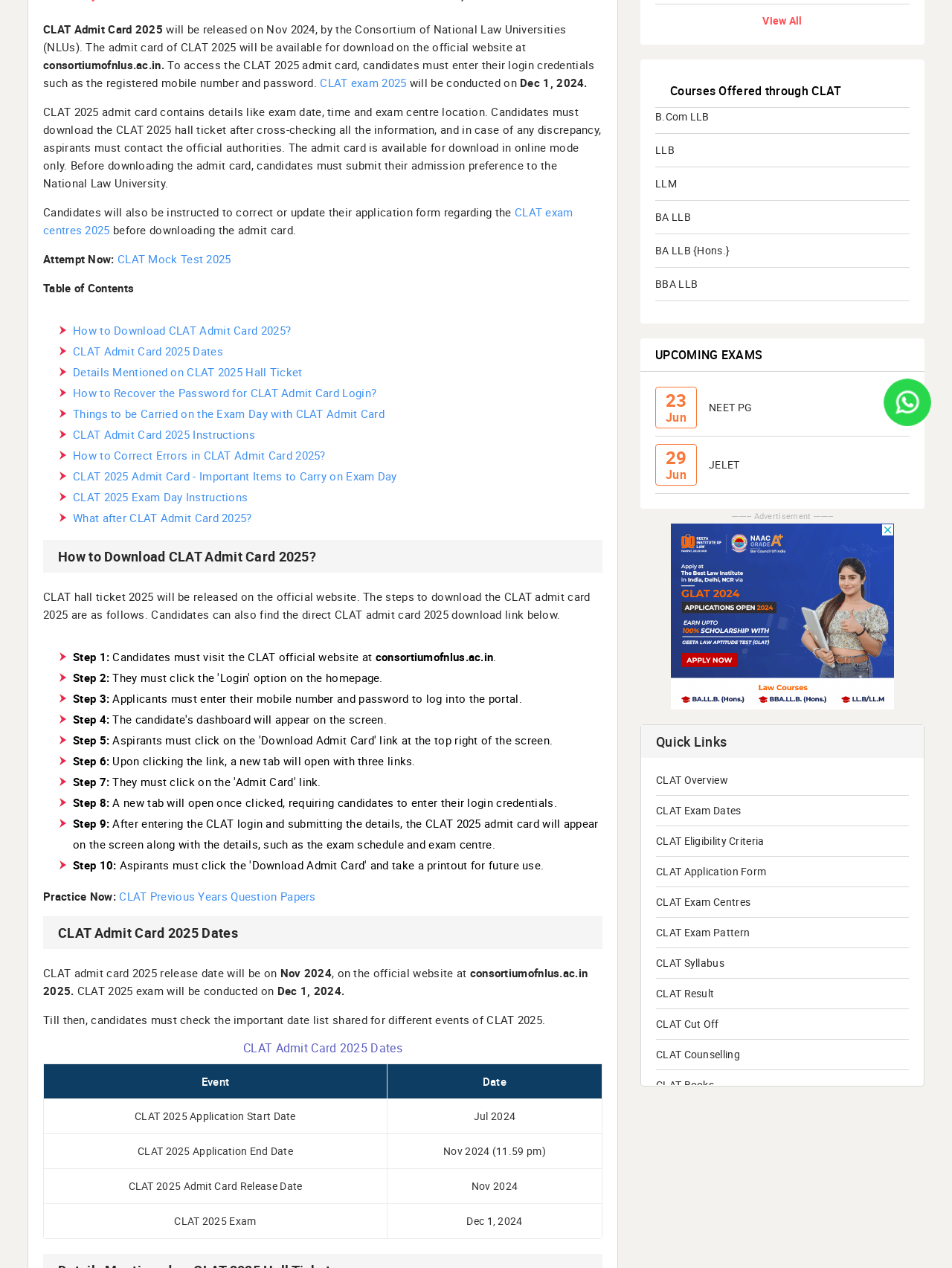Given the description "CLAT Previous Years Question Papers", provide the bounding box coordinates of the corresponding UI element.

[0.125, 0.701, 0.332, 0.713]